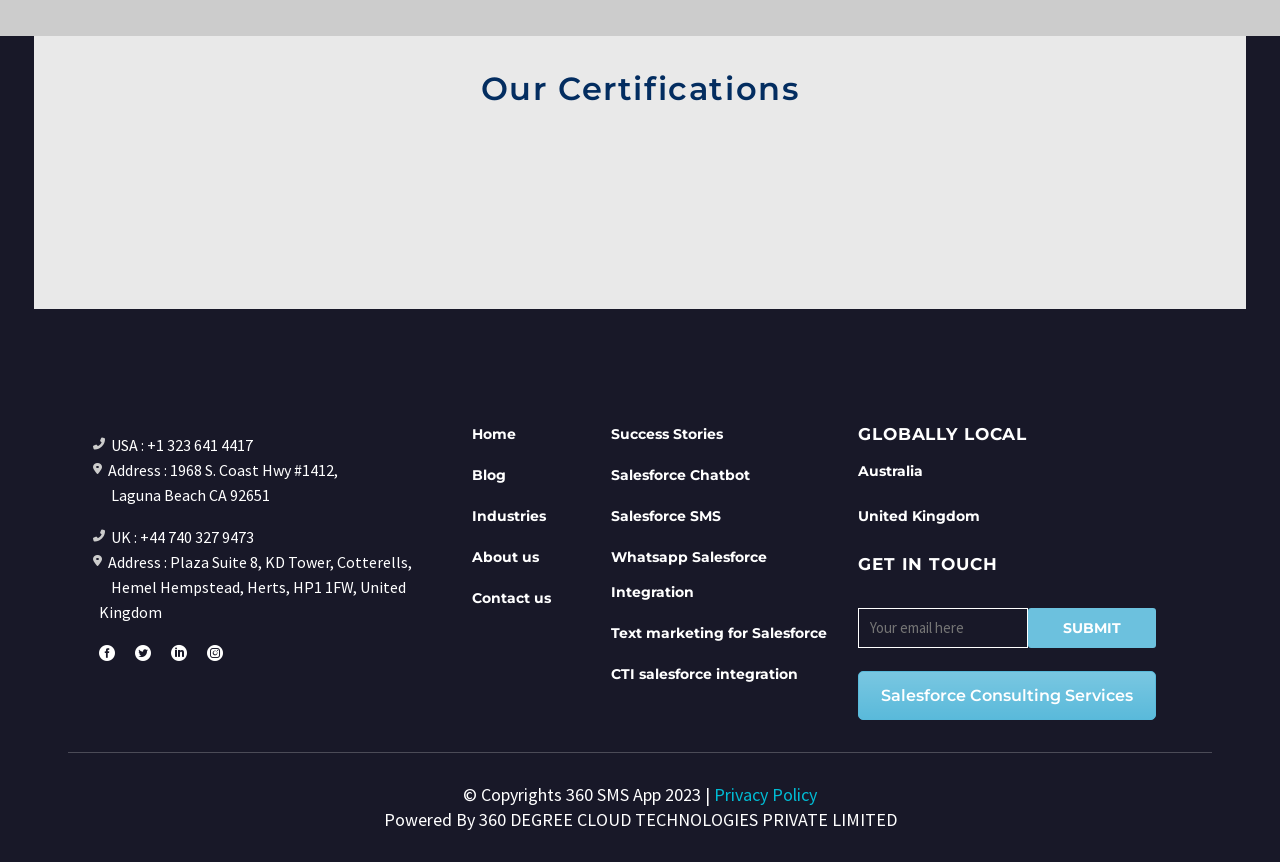Provide a short, one-word or phrase answer to the question below:
How many social media links are there in the webpage?

4